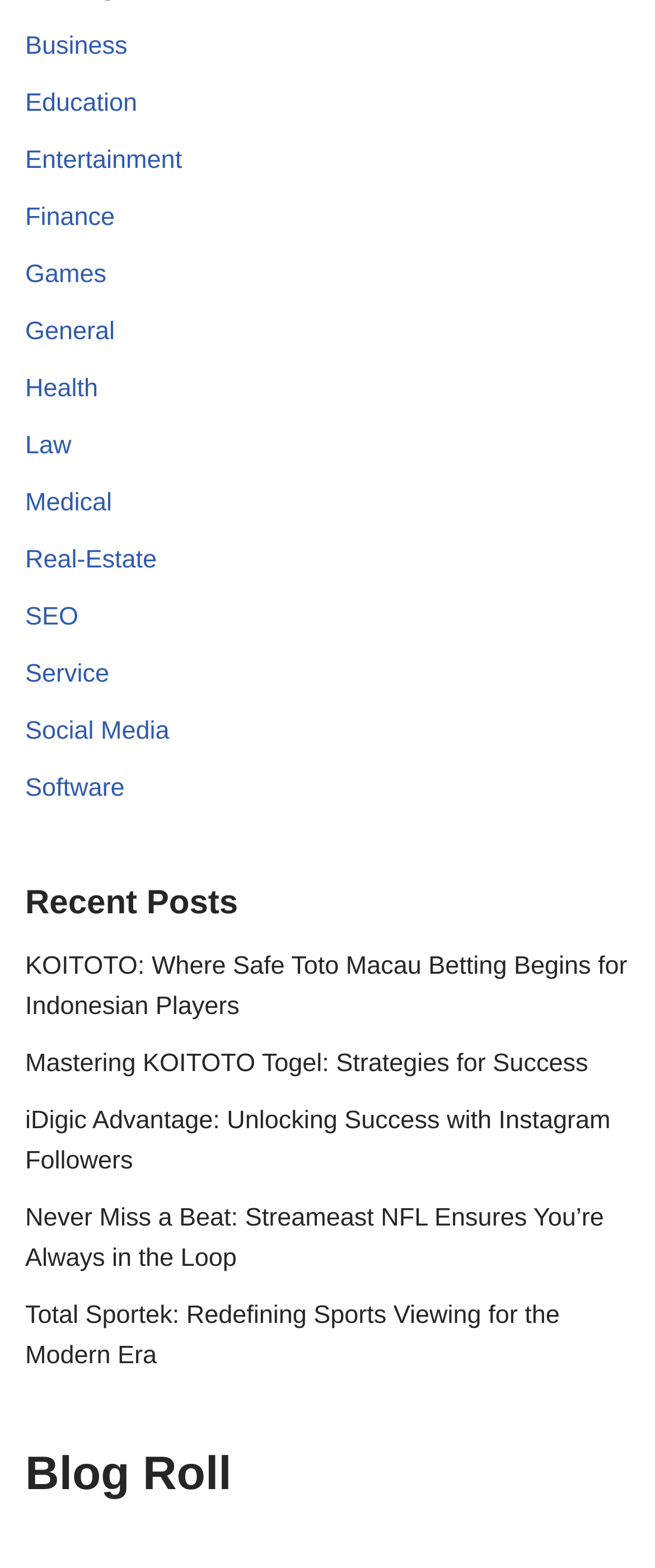Provide a brief response to the question below using one word or phrase:
How many links are there under the categories section?

15